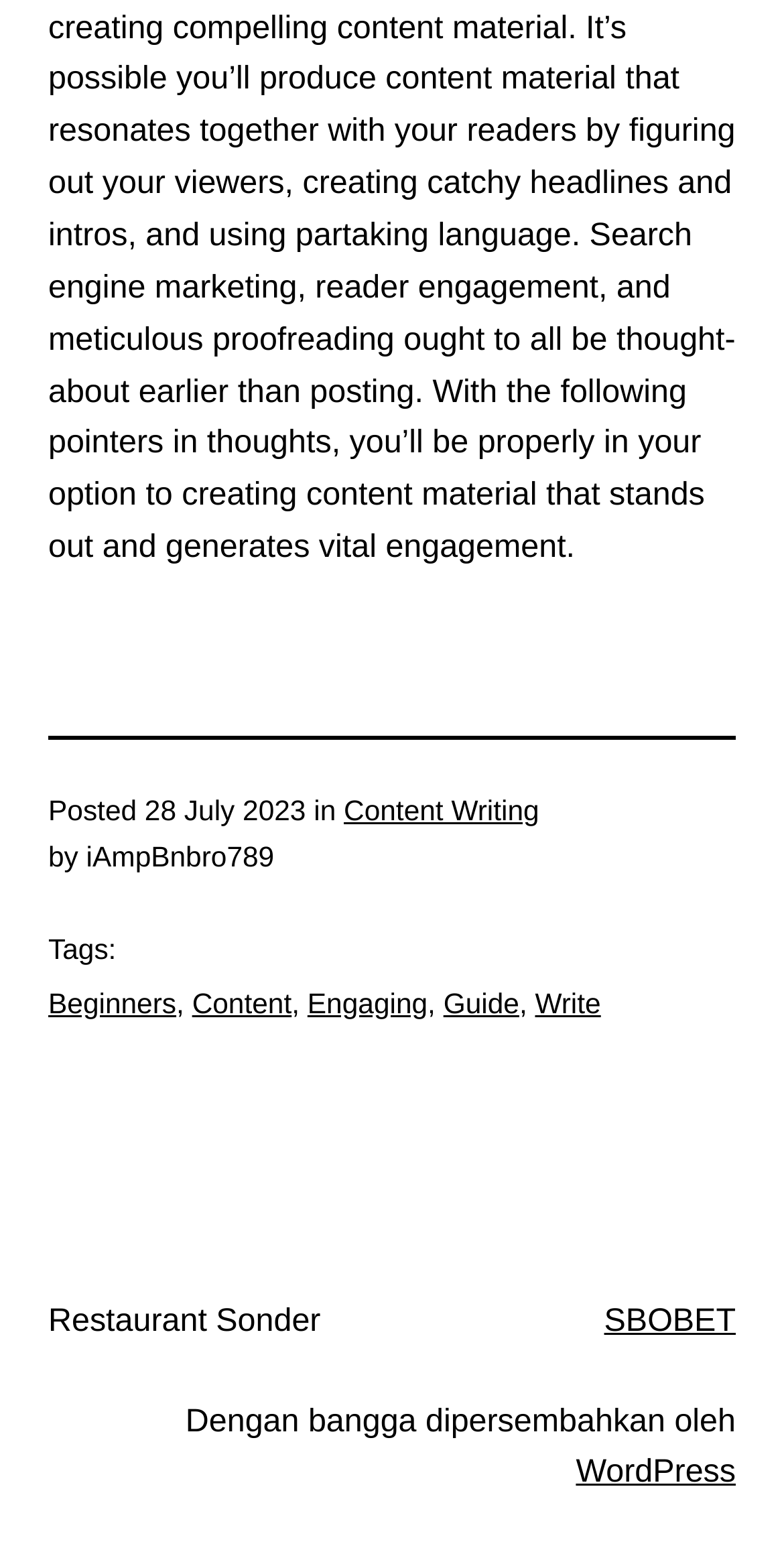Locate the bounding box coordinates of the element that should be clicked to fulfill the instruction: "Click on 'LawnWorld'".

None